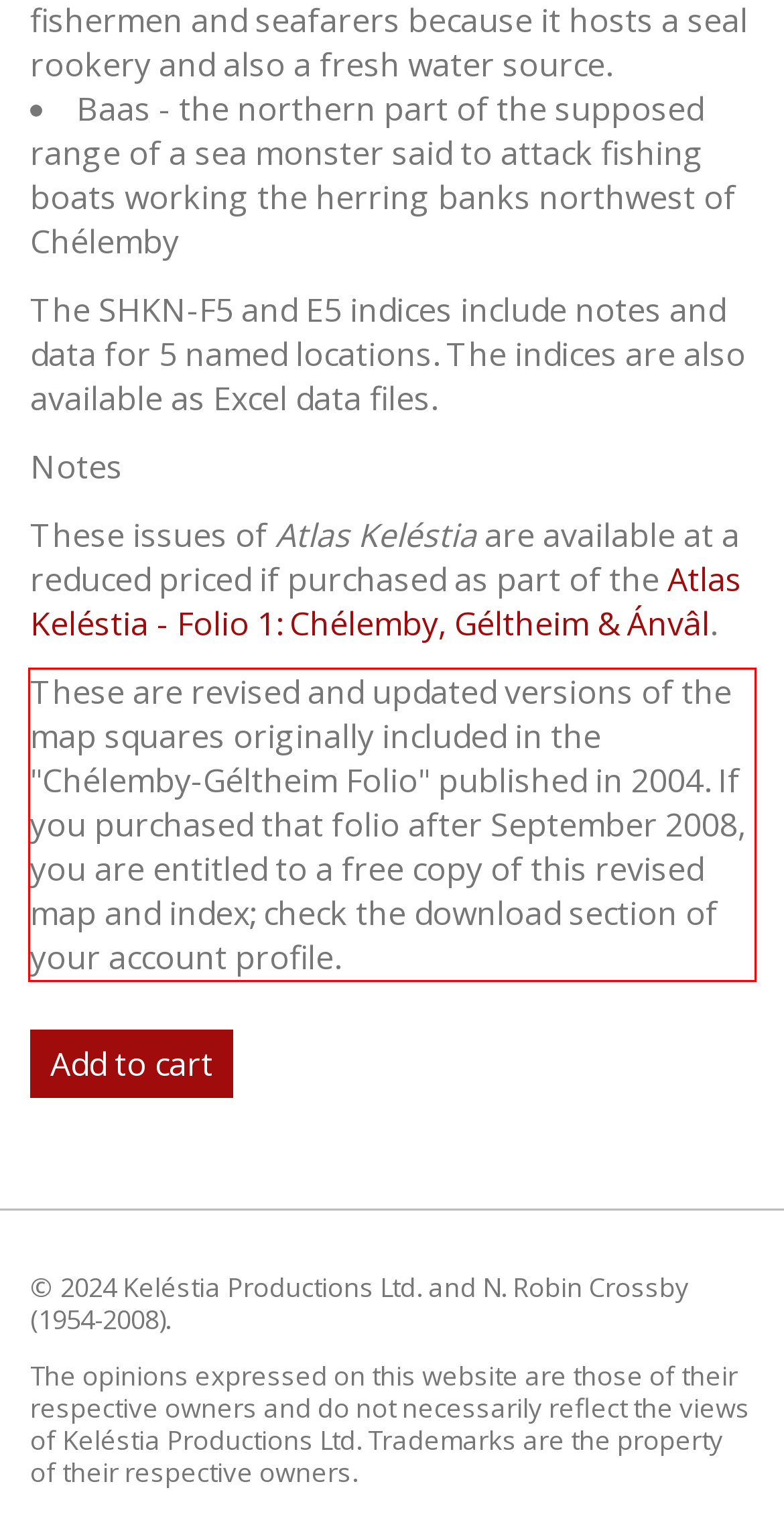From the screenshot of the webpage, locate the red bounding box and extract the text contained within that area.

These are revised and updated versions of the map squares originally included in the "Chélemby-Géltheim Folio" published in 2004. If you purchased that folio after September 2008, you are entitled to a free copy of this revised map and index; check the download section of your account profile.